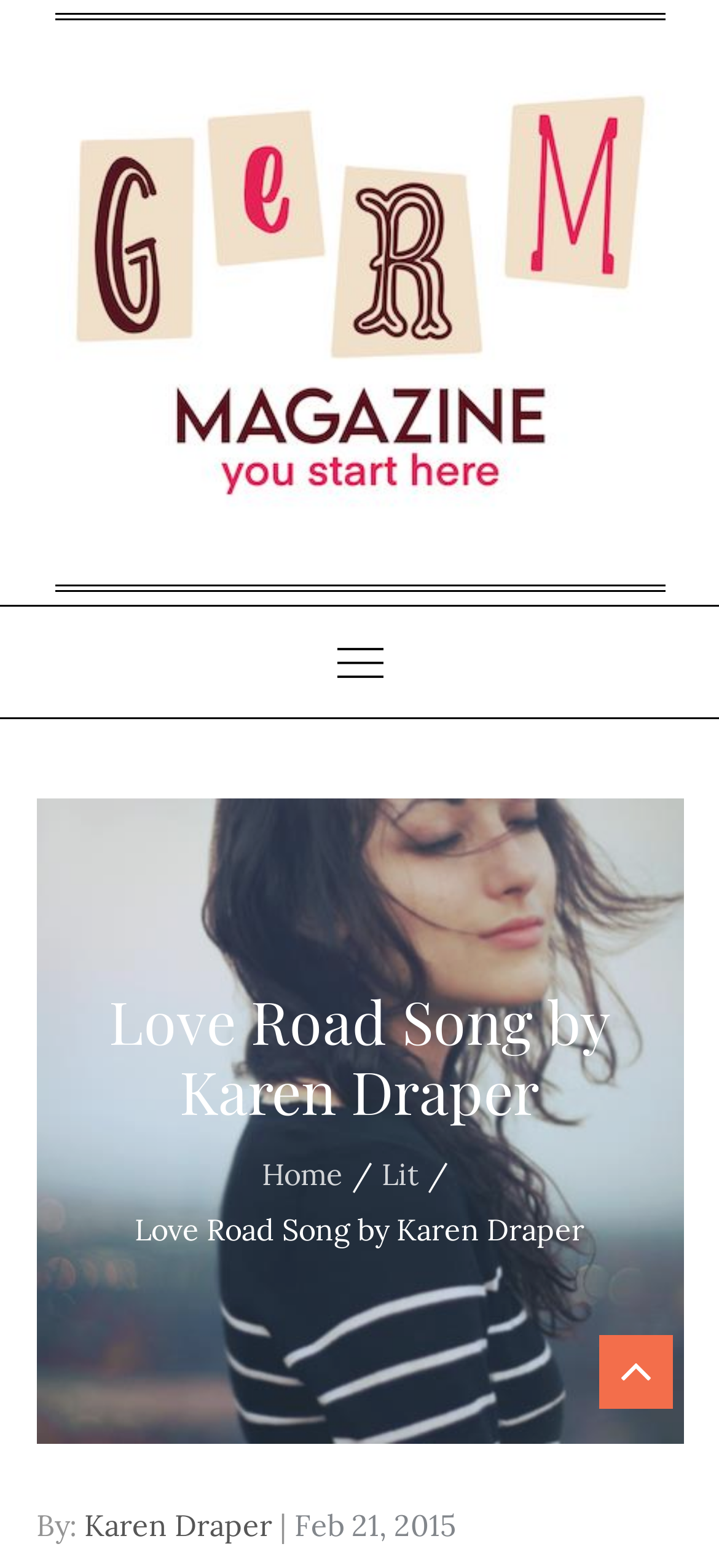Give a short answer to this question using one word or a phrase:
Who is the author of the song?

Karen Draper